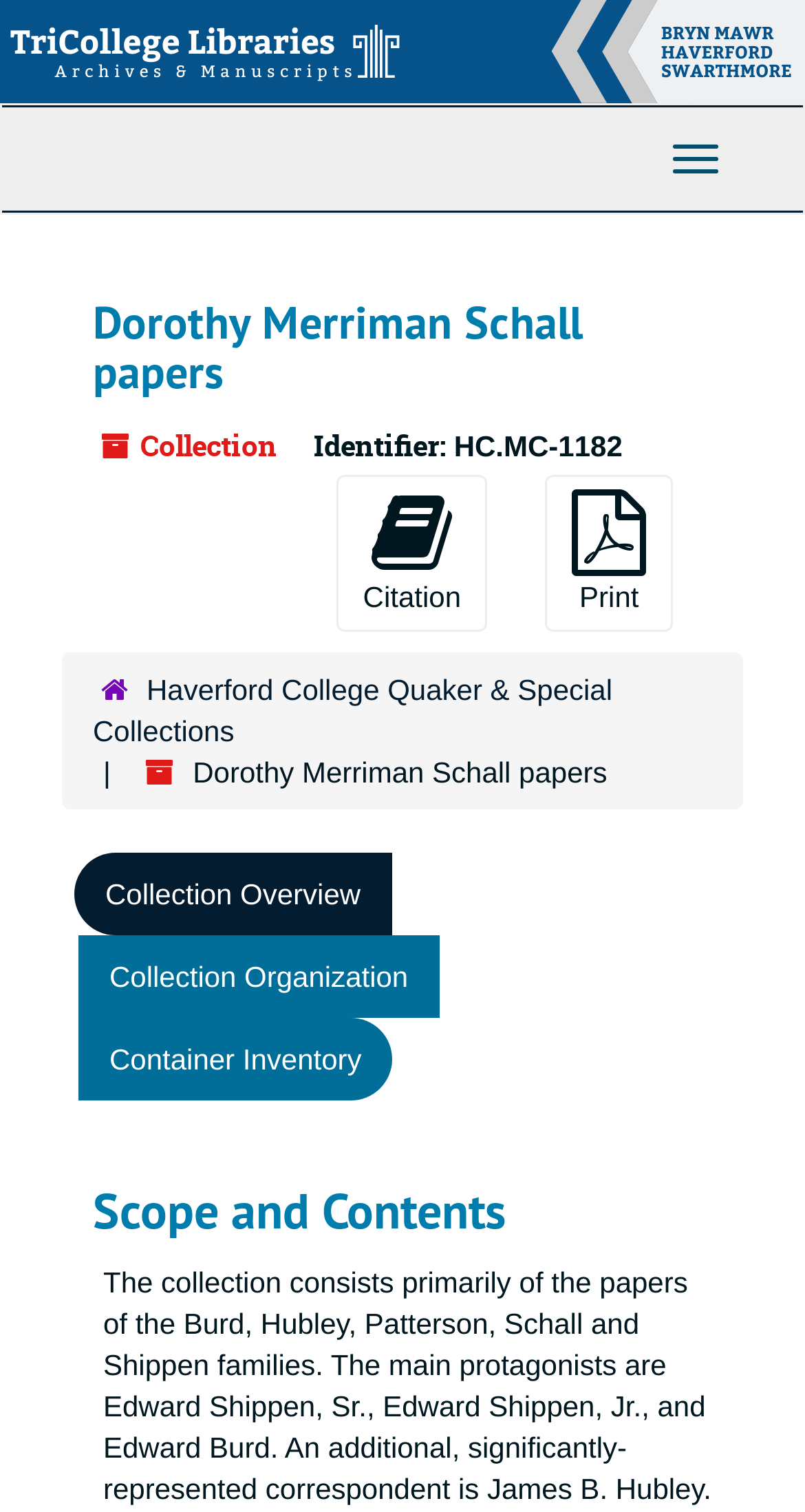What is the scope of the collection?
Based on the visual information, provide a detailed and comprehensive answer.

I found the scope of the collection by looking at the heading element which says 'Scope and Contents'.